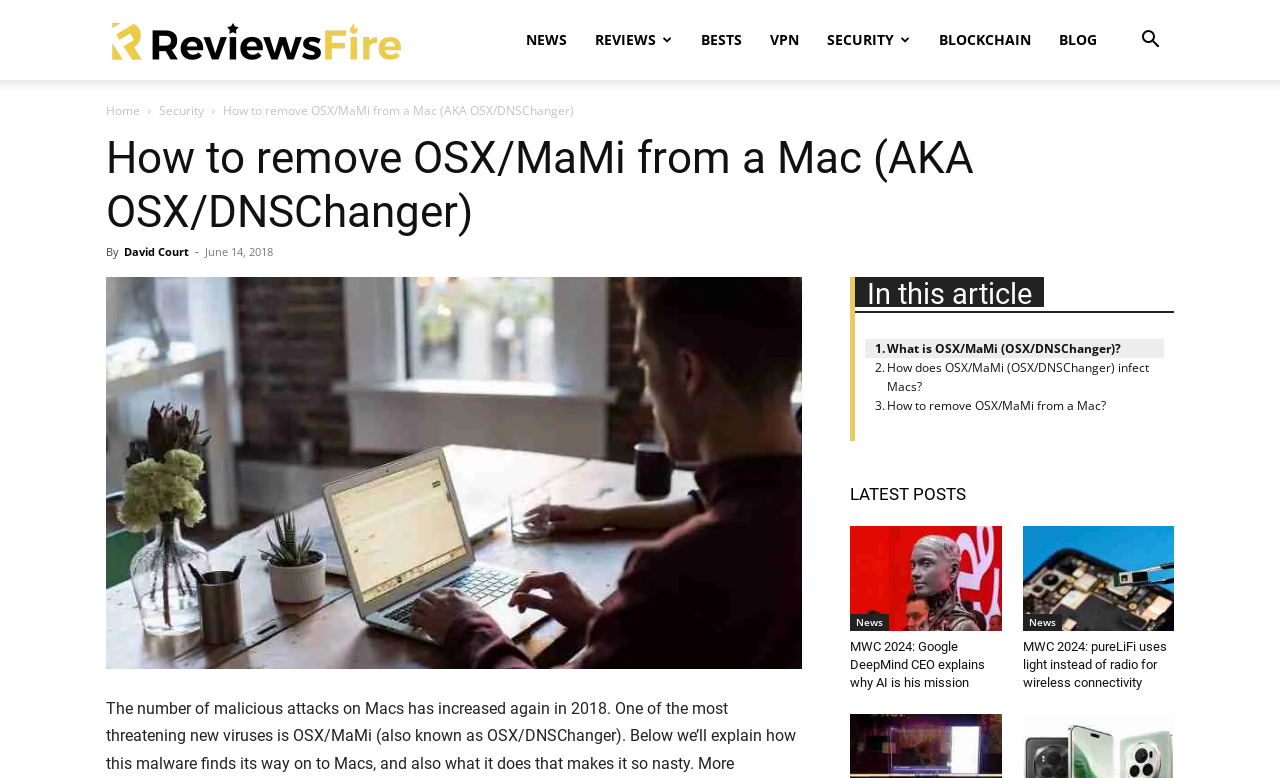Show the bounding box coordinates of the region that should be clicked to follow the instruction: "Search."

[0.88, 0.039, 0.917, 0.067]